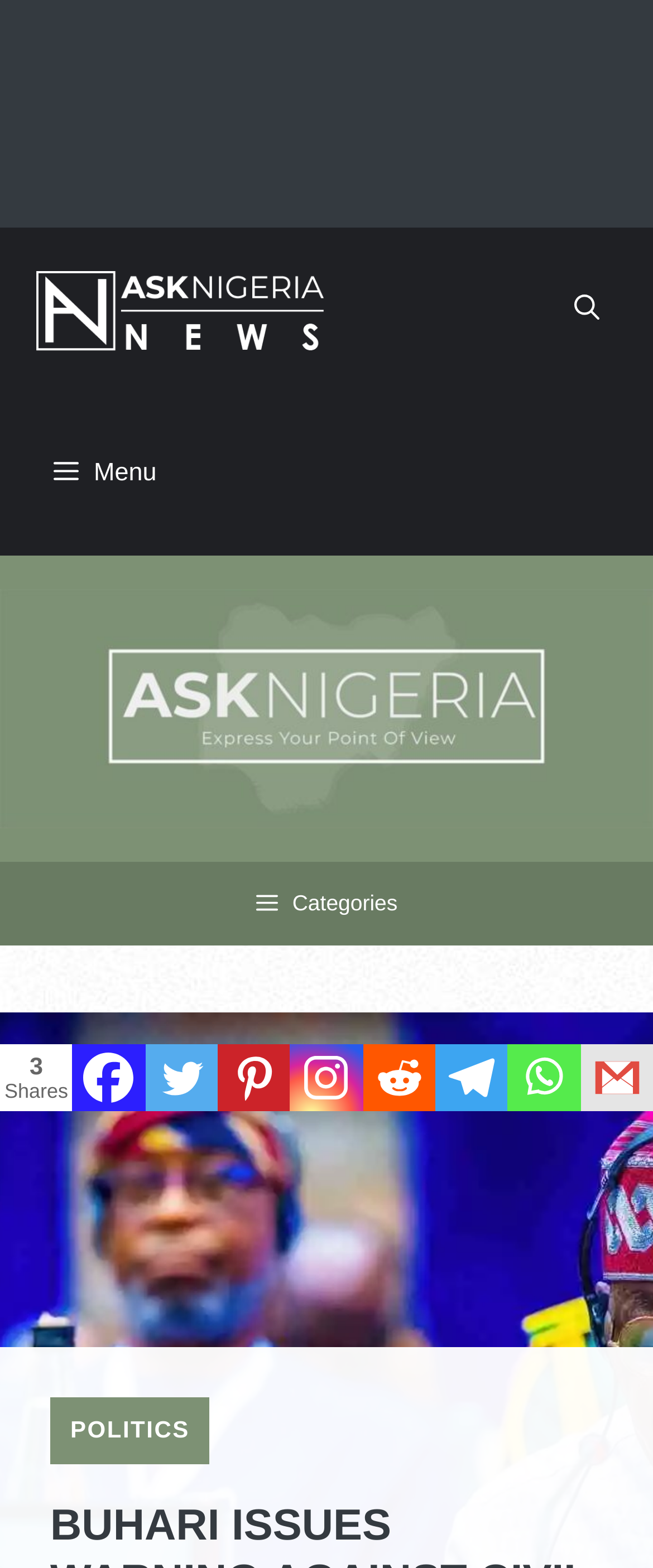Specify the bounding box coordinates for the region that must be clicked to perform the given instruction: "Share on Facebook".

[0.111, 0.666, 0.222, 0.709]